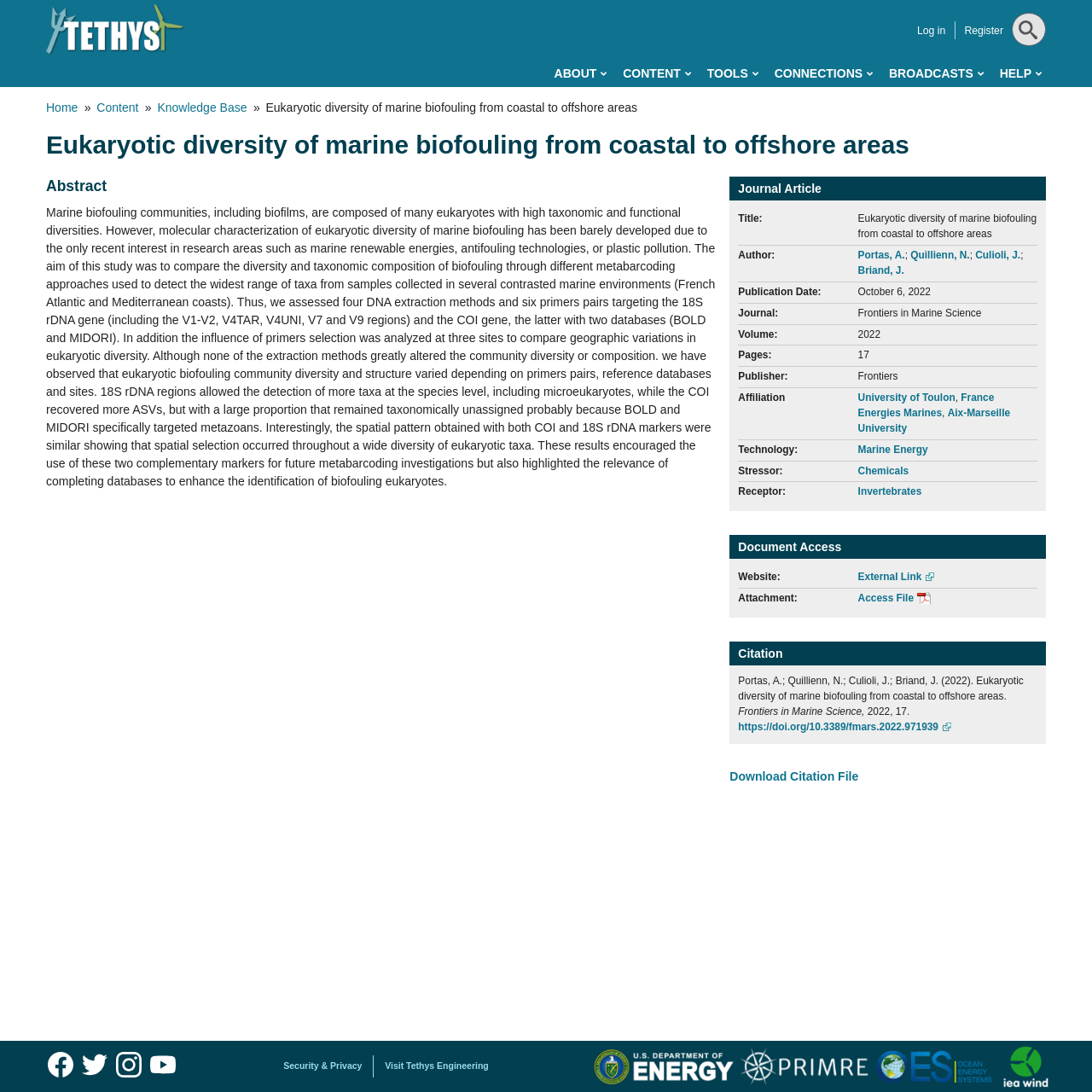Show the bounding box coordinates of the region that should be clicked to follow the instruction: "Click on the 'Eukaryotic diversity of marine biofouling from coastal to offshore areas' article title."

[0.243, 0.092, 0.584, 0.105]